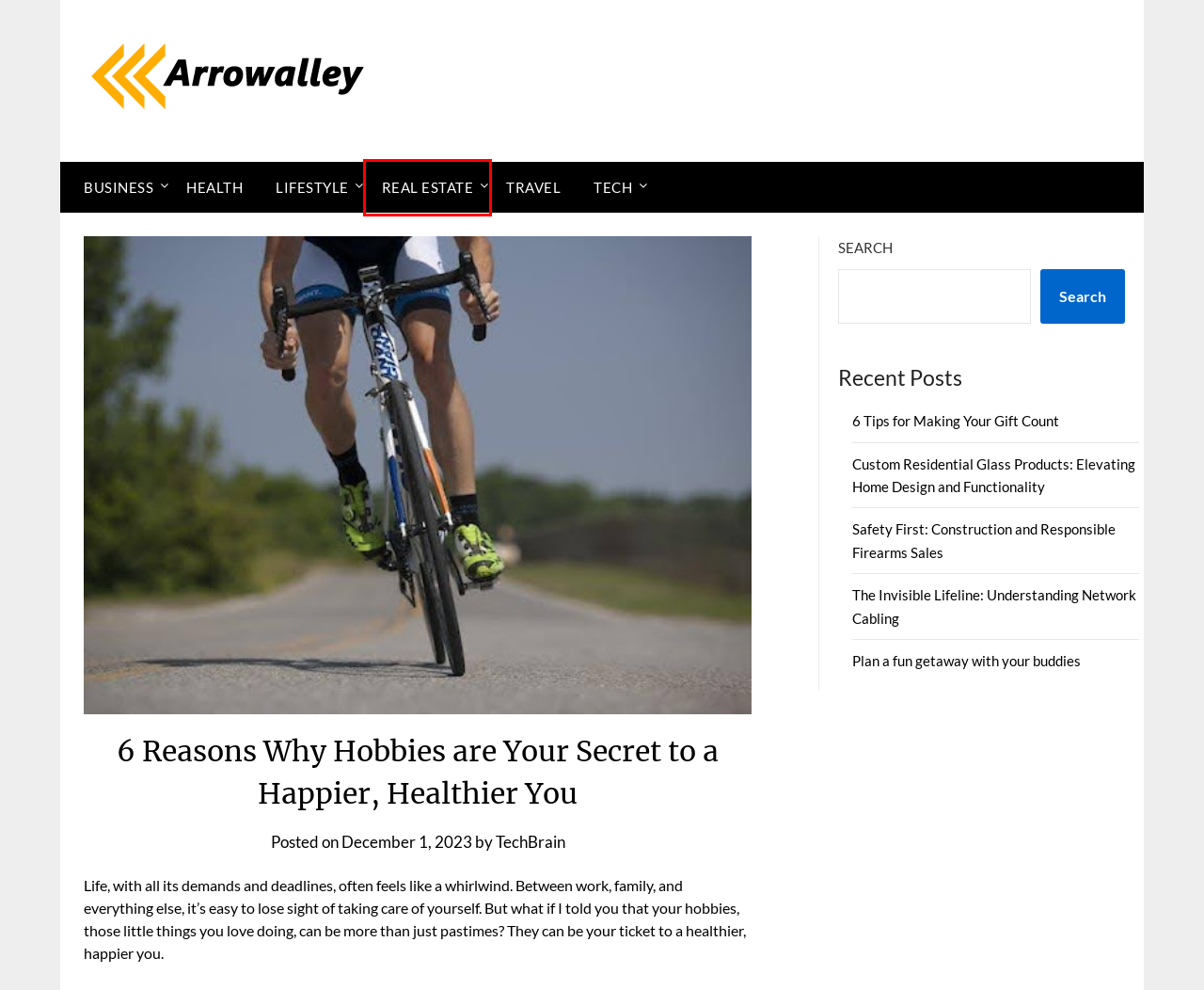Observe the screenshot of a webpage with a red bounding box around an element. Identify the webpage description that best fits the new page after the element inside the bounding box is clicked. The candidates are:
A. Travel - ArroWalley.Com
B. ArroWalley.Com - A World News Walley
C. 6 Tips for Making Your Gift Count
D. TechBrain - ArroWalley.Com
E. Real Estate - ArroWalley.Com
F. Tech - ArroWalley.Com
G. Business - ArroWalley.Com
H. Safety First: Construction and Responsible Firearms Sales

E